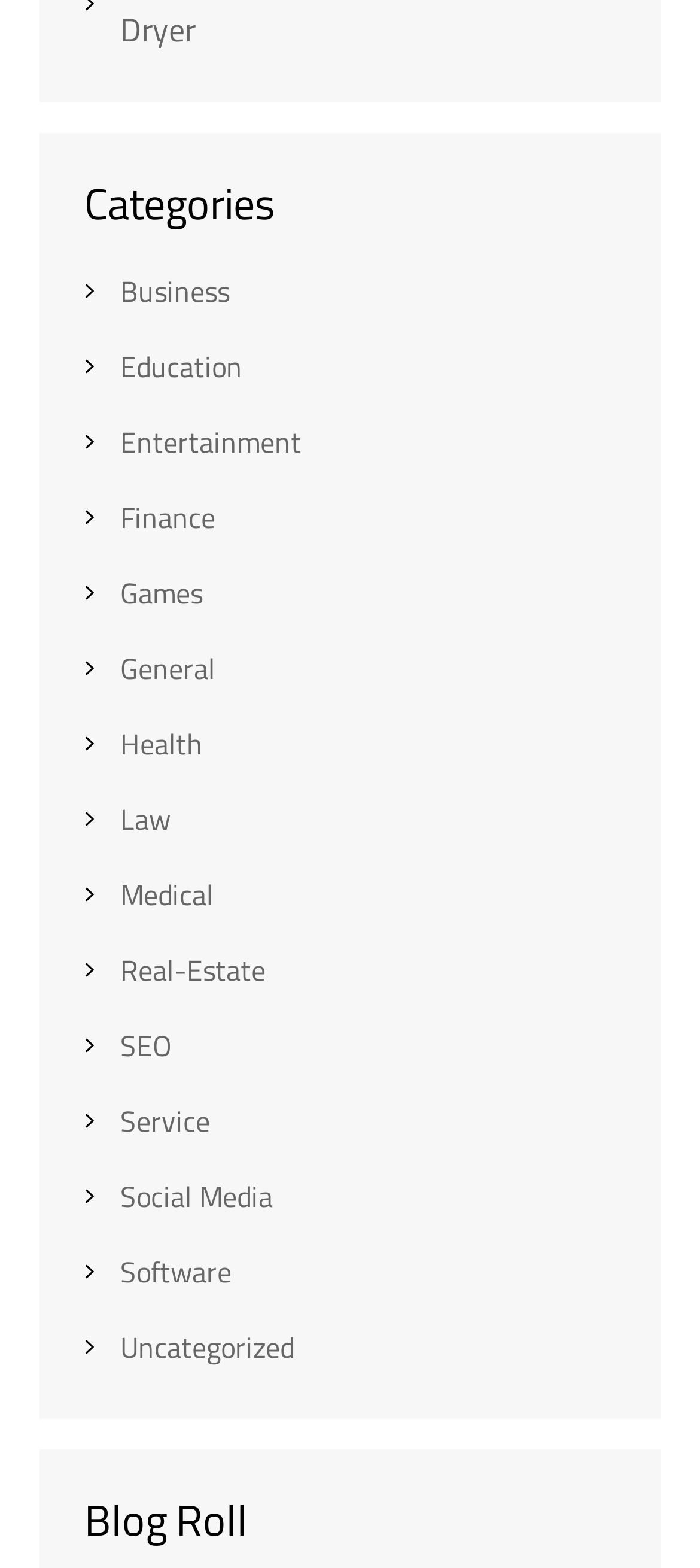Is there a 'Sports' category?
From the details in the image, provide a complete and detailed answer to the question.

I checked the list of categories and did not find a 'Sports' category. The categories listed are 'Business', 'Education', 'Entertainment', and so on, but 'Sports' is not one of them.